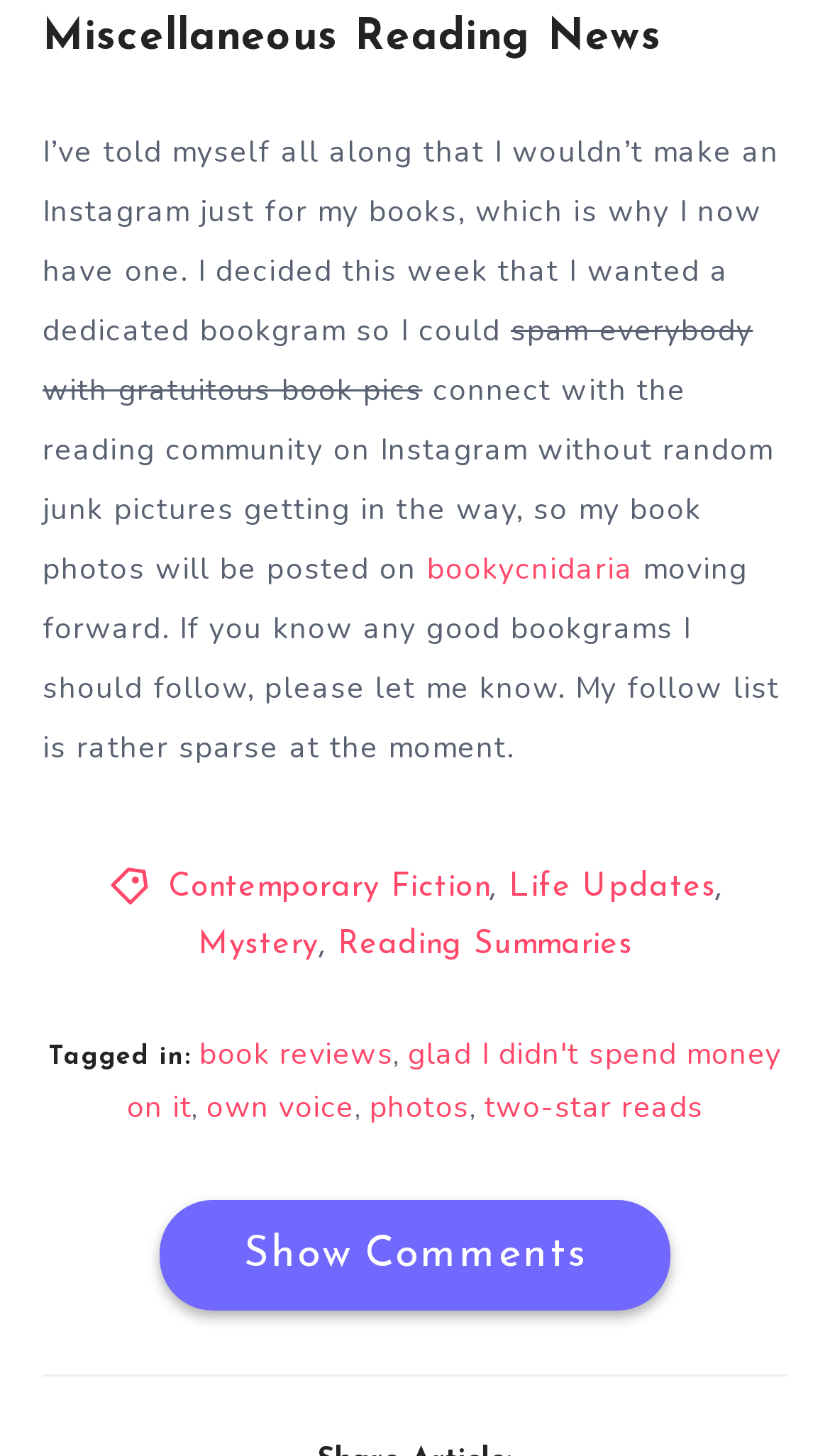What is the author asking for from the readers?
Based on the image, answer the question with as much detail as possible.

The question is asking for what the author is asking for from the readers. By reading the text, we can find the sentence 'If you know any good bookgrams I should follow, please let me know' which indicates that the author is asking for good bookgrams to follow.